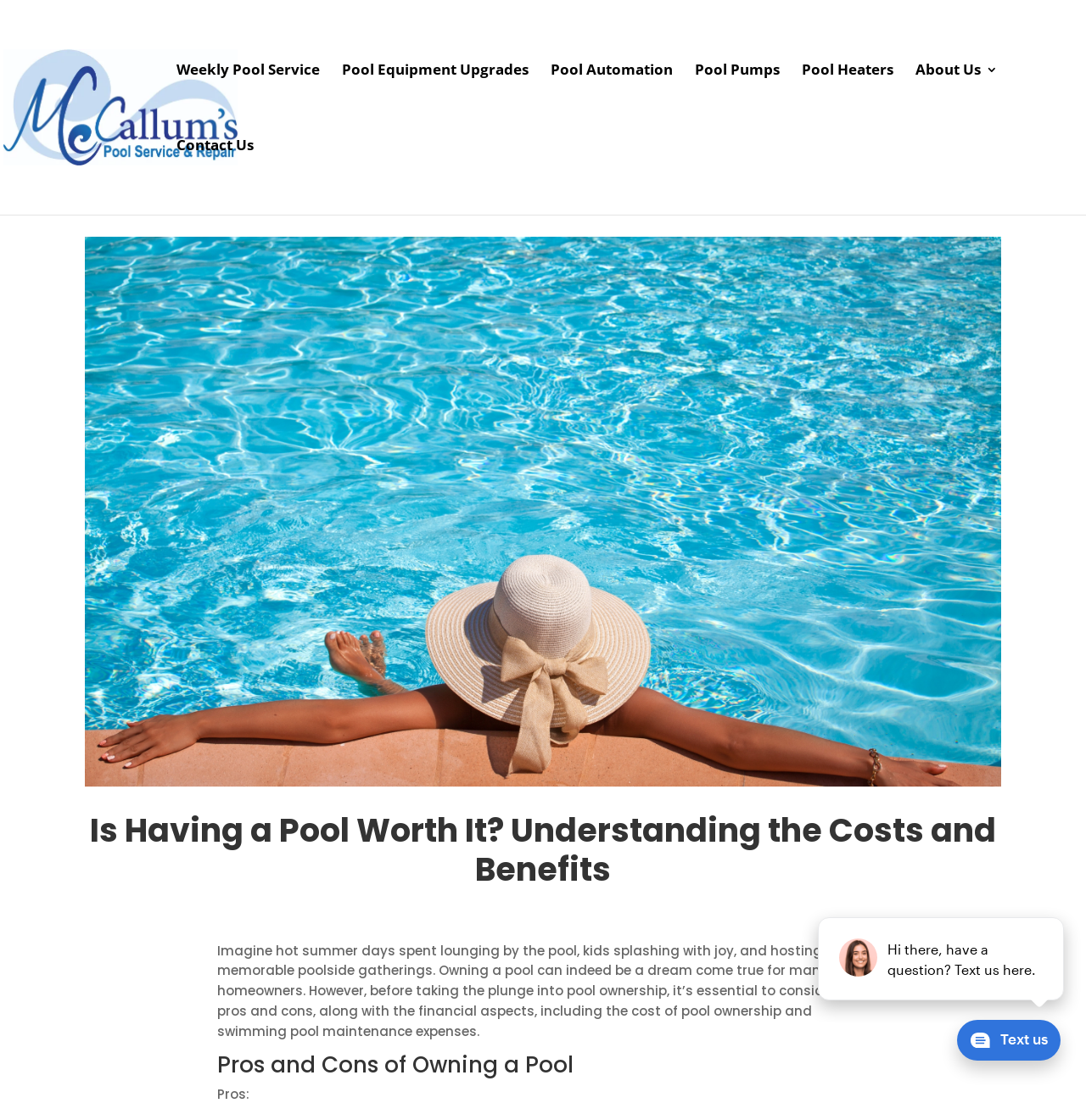What is the company name on the top left?
Answer the question with as much detail as you can, using the image as a reference.

I found the company name by looking at the top left corner of the webpage, where I saw a link and an image with the same name, 'McCallum's Pool Service'.